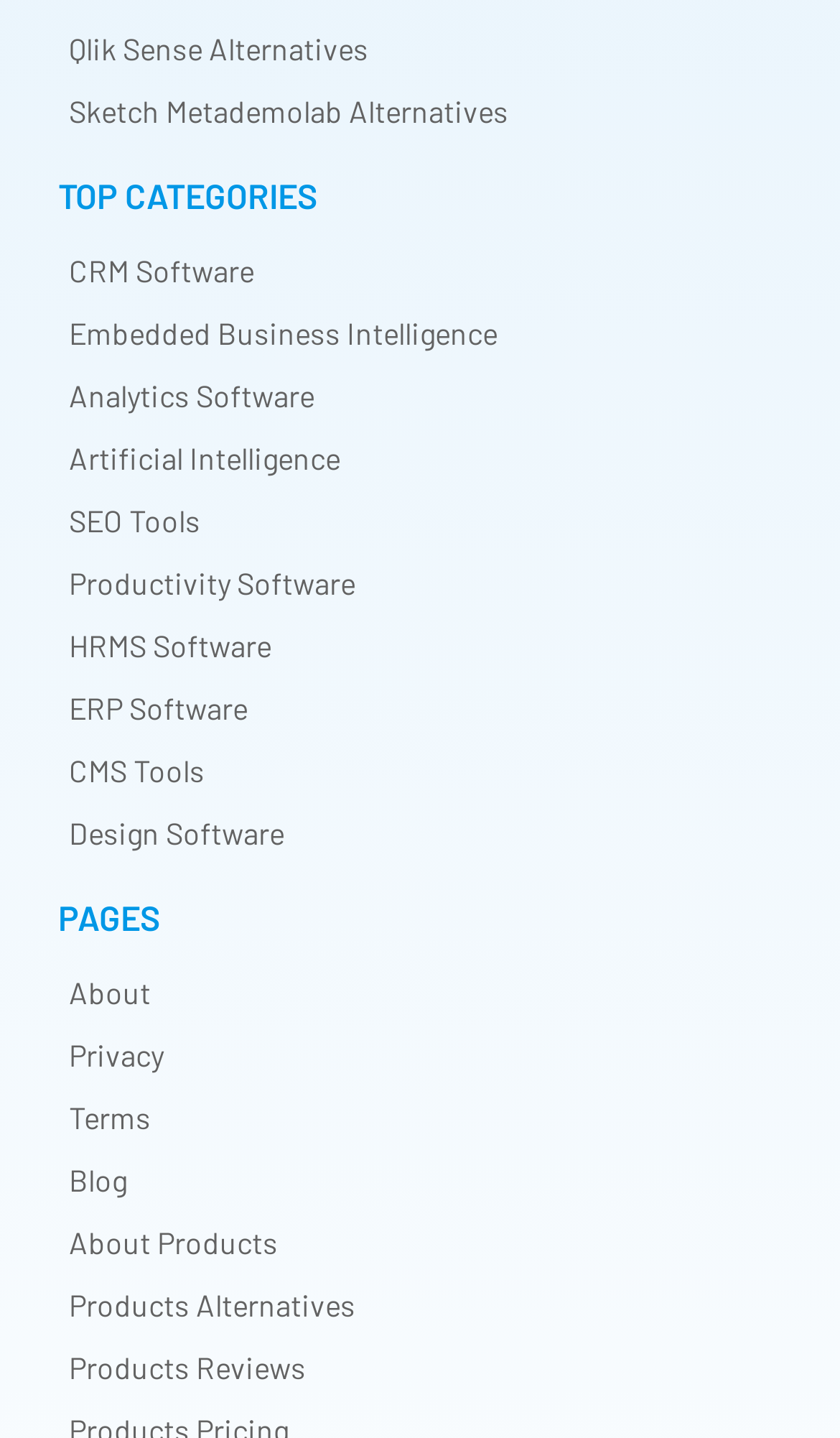What is the last link listed under 'PAGES'?
Based on the image content, provide your answer in one word or a short phrase.

Products Reviews